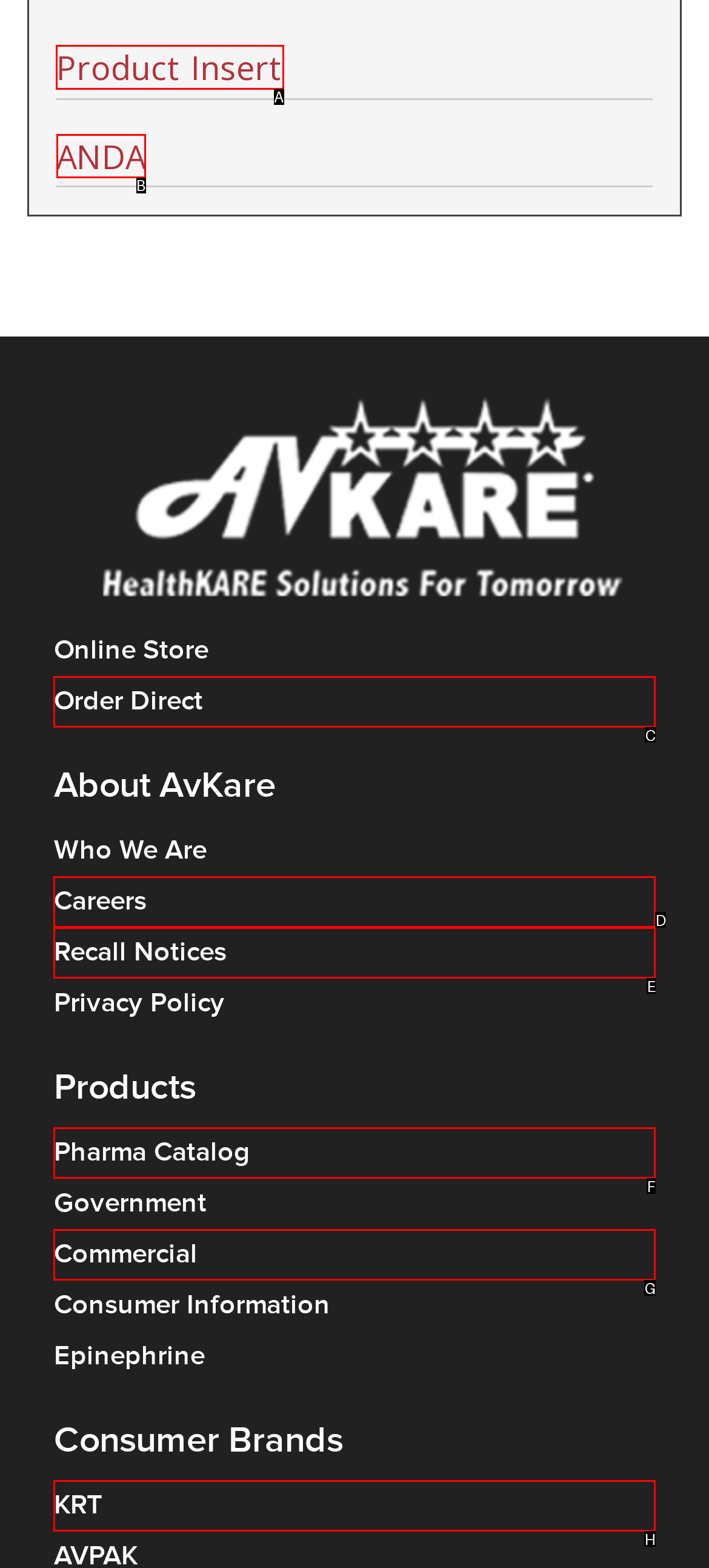Choose the correct UI element to click for this task: access link 1499 Answer using the letter from the given choices.

None